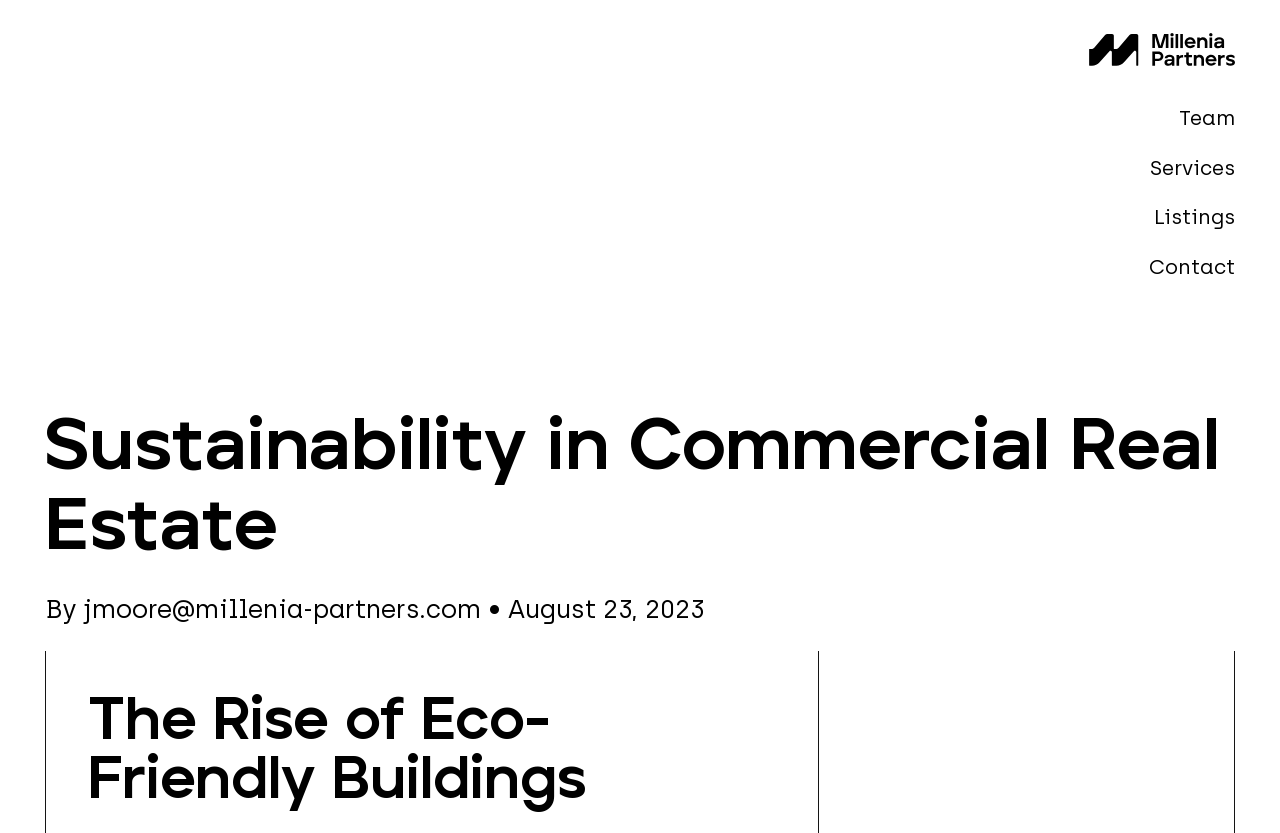When was the article published?
Based on the screenshot, answer the question with a single word or phrase.

August 23, 2023